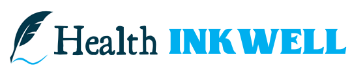Using the information from the screenshot, answer the following question thoroughly:
What is the purpose of the Health Inkwell platform?

The Health Inkwell platform is committed to empowering individuals with knowledge for informed health choices, providing valuable information and resources related to health, as represented by the stylized feather symbol in its logo.